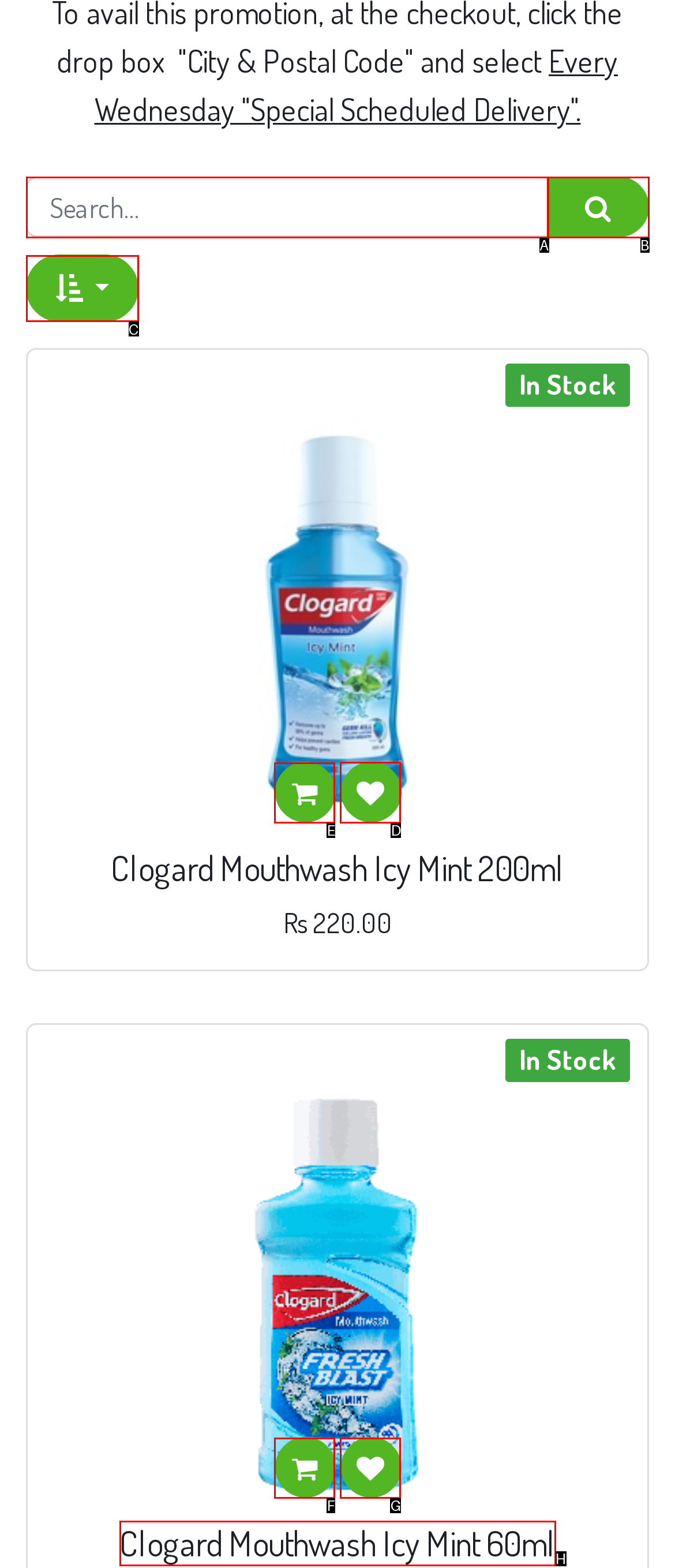Choose the HTML element that should be clicked to achieve this task: Add Clogard Mouthwash Icy Mint 200ml to wishlist
Respond with the letter of the correct choice.

D